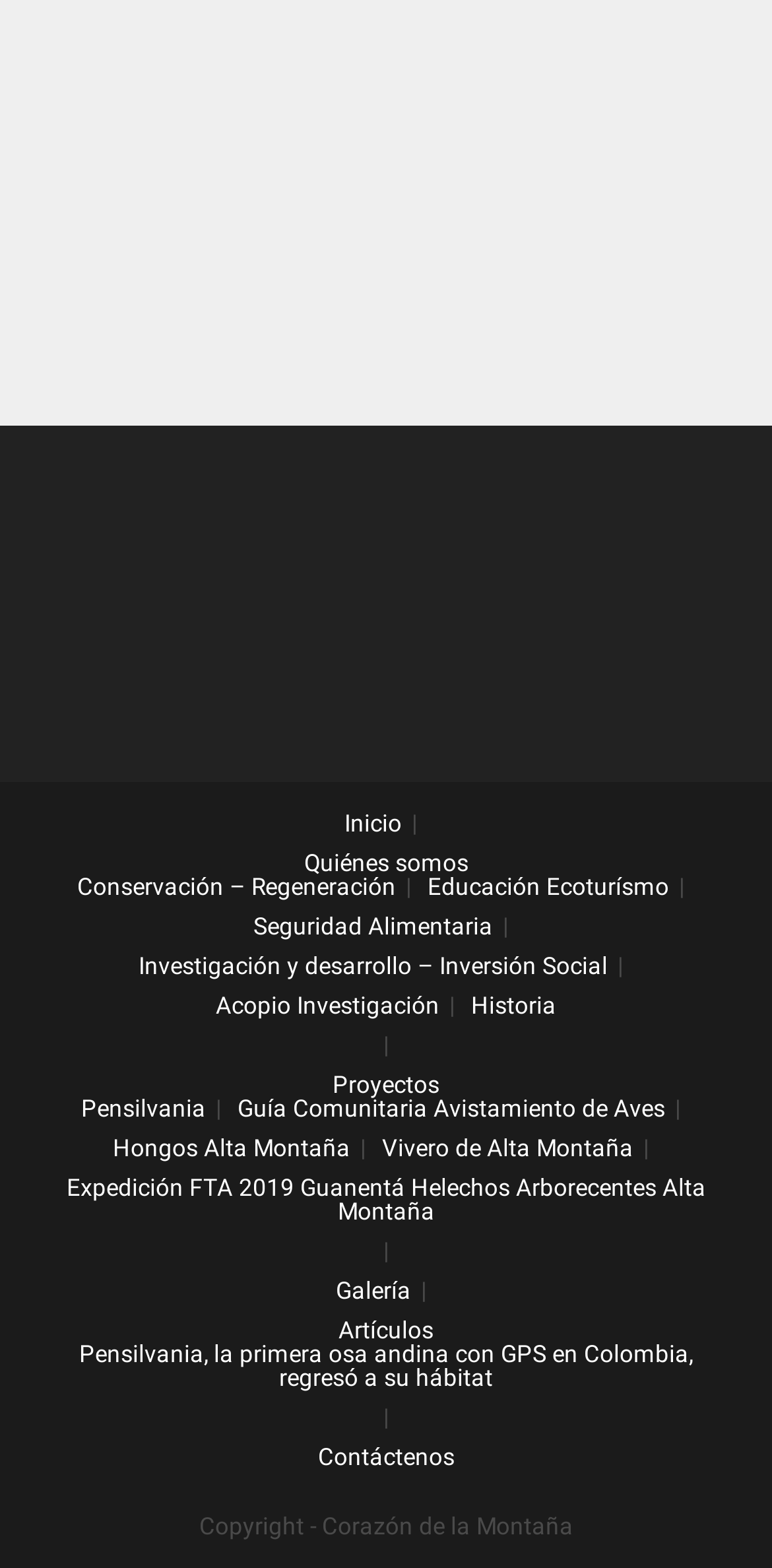Answer the following query with a single word or phrase:
What is the copyright information?

Copyright - Corazón de la Montaña